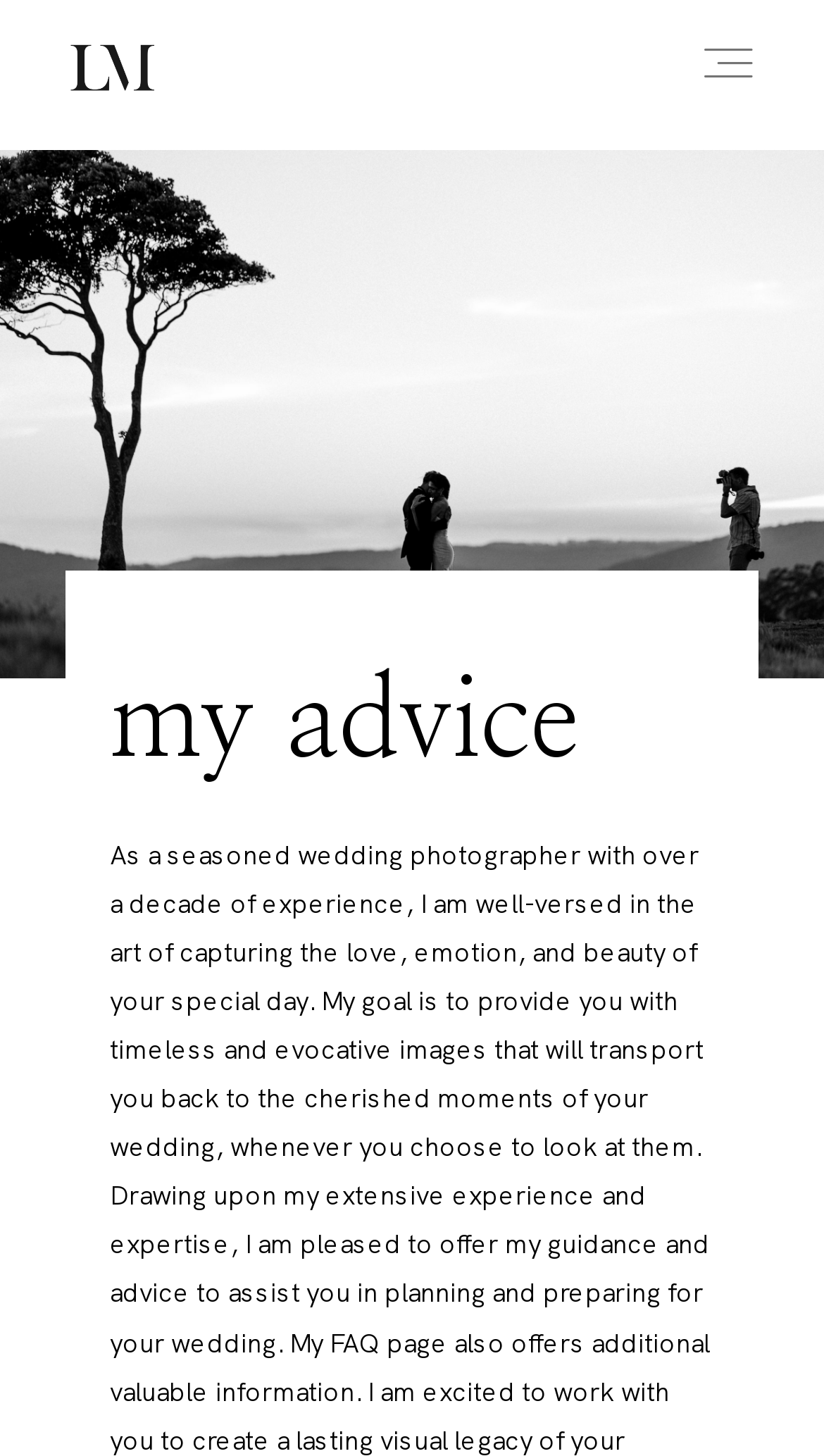Please find the bounding box coordinates of the section that needs to be clicked to achieve this instruction: "go to home page".

[0.443, 0.145, 0.557, 0.165]